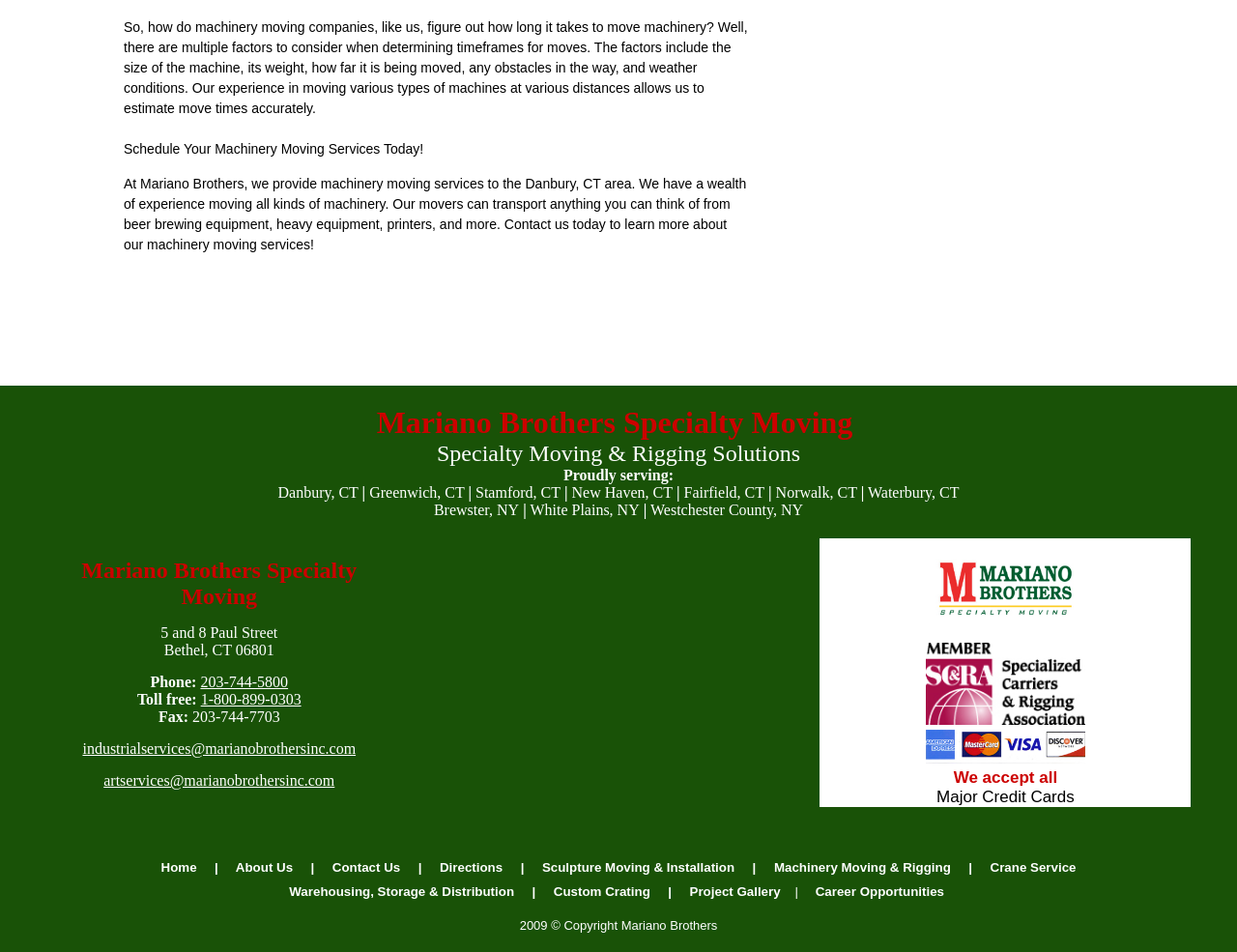Indicate the bounding box coordinates of the clickable region to achieve the following instruction: "Contact Mariano Brothers via phone."

[0.162, 0.708, 0.233, 0.725]